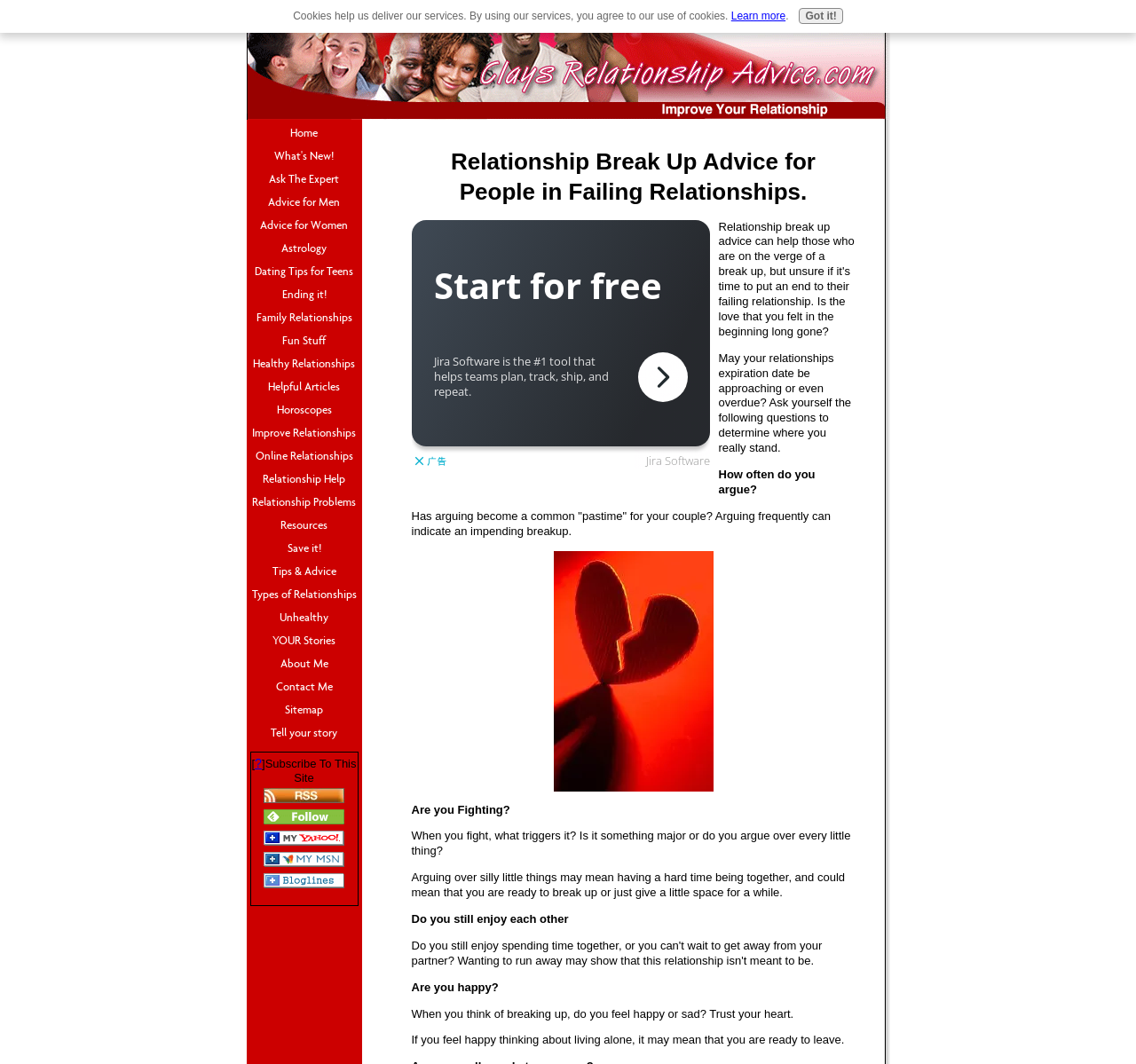How does one feel when thinking of breaking up?
Respond to the question with a well-detailed and thorough answer.

The webpage suggests that when thinking of breaking up, one may feel either happy or sad. It advises to trust one's heart and that if one feels happy thinking about living alone, it may mean that they are ready to leave.